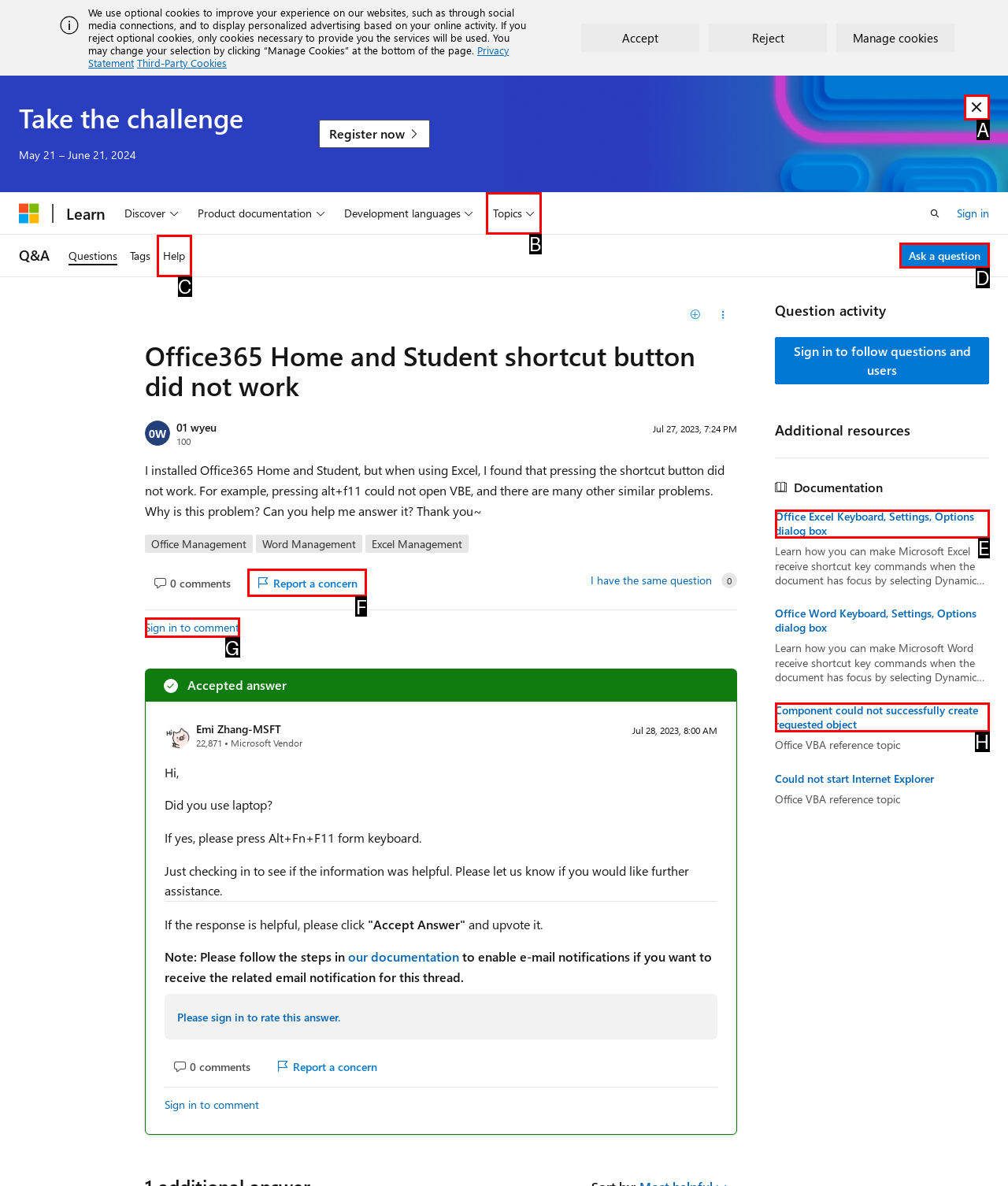Pick the option that should be clicked to perform the following task: Click the 'Report a concern' button
Answer with the letter of the selected option from the available choices.

F